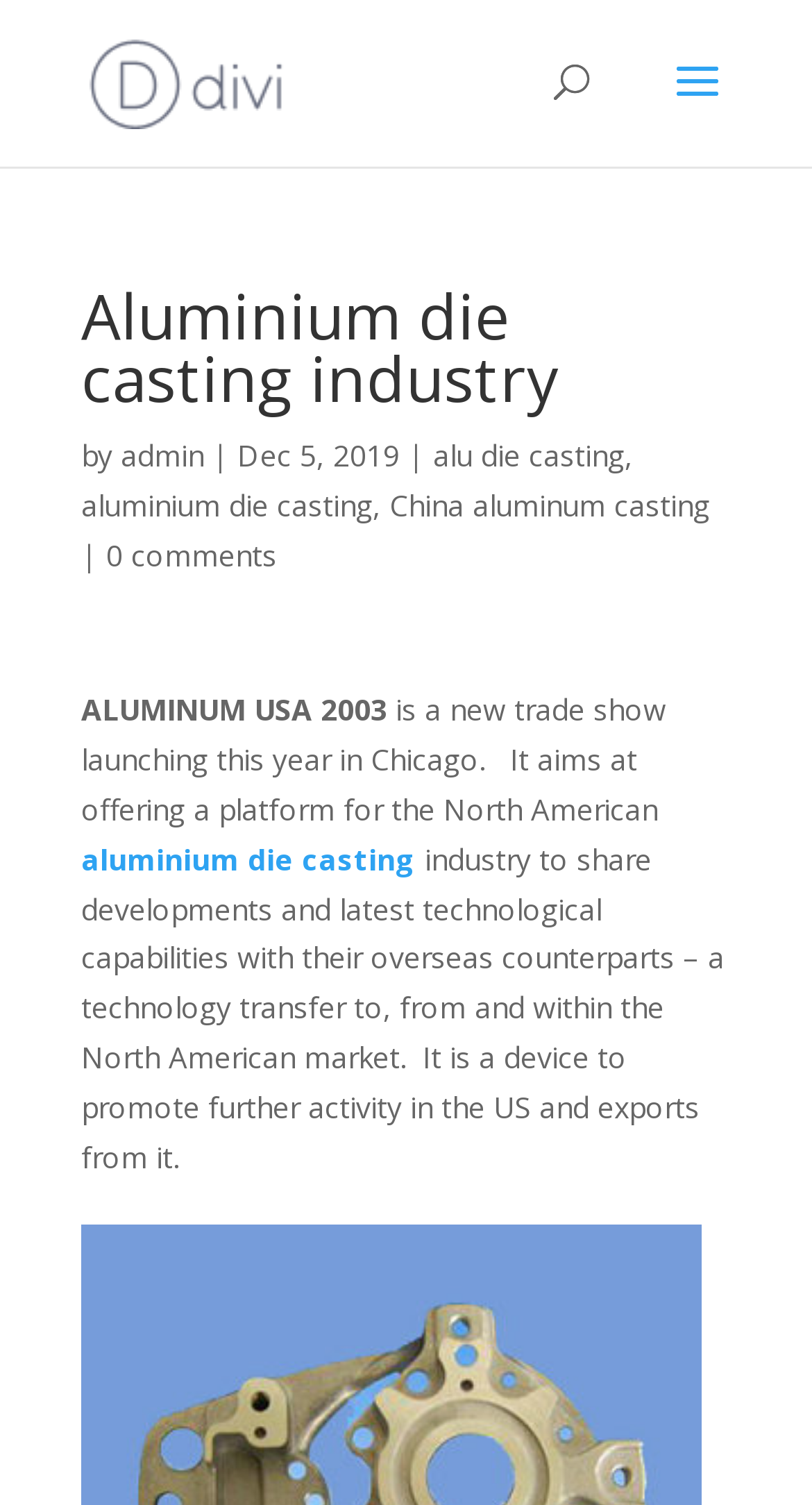Please provide a comprehensive response to the question based on the details in the image: Where is the trade show taking place?

The location of the trade show is mentioned in the text as 'this year in Chicago', indicating that the trade show is taking place in Chicago.